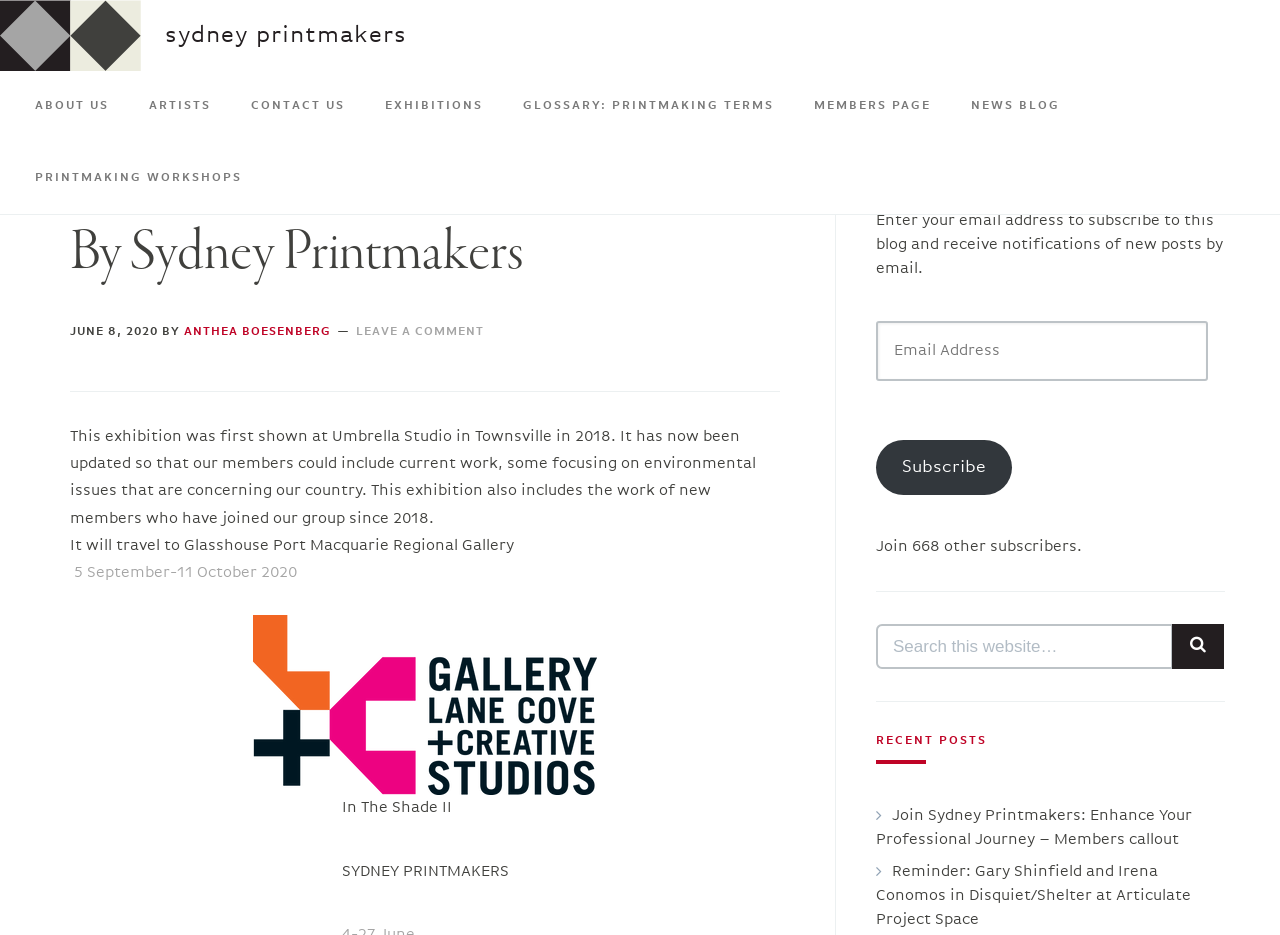Determine the bounding box coordinates for the region that must be clicked to execute the following instruction: "Subscribe to blog via email".

[0.684, 0.471, 0.791, 0.53]